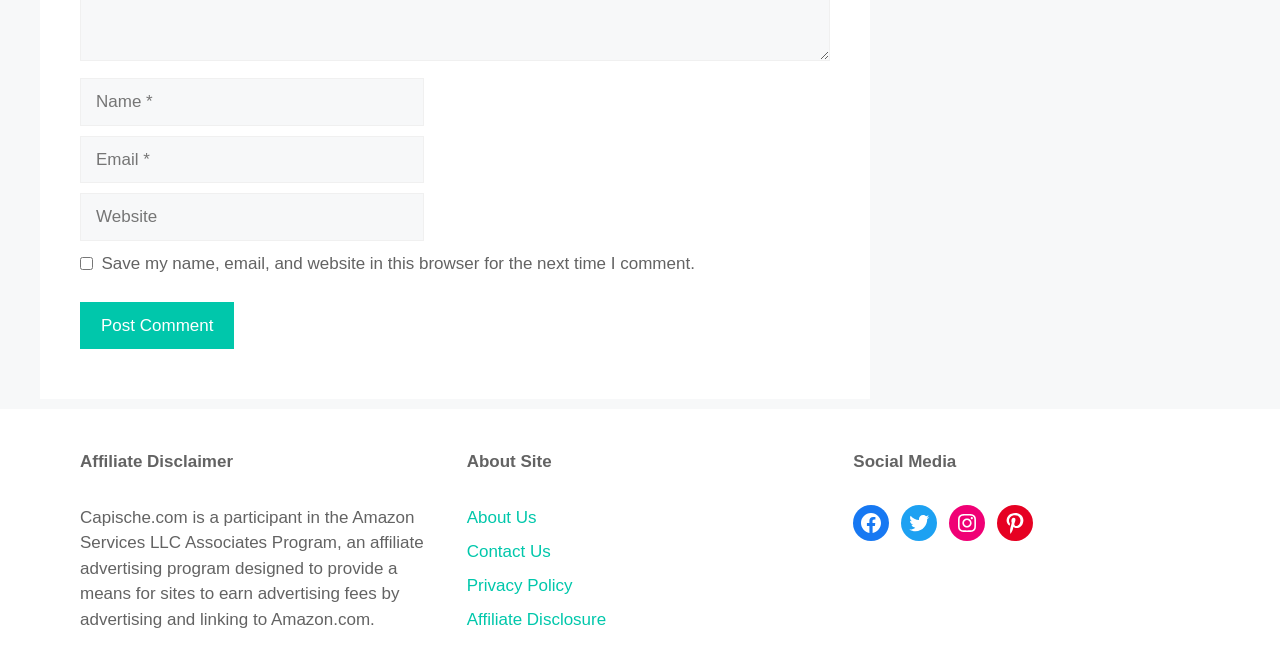Please locate the bounding box coordinates of the element's region that needs to be clicked to follow the instruction: "Visit the About Us page". The bounding box coordinates should be provided as four float numbers between 0 and 1, i.e., [left, top, right, bottom].

[0.365, 0.769, 0.419, 0.798]